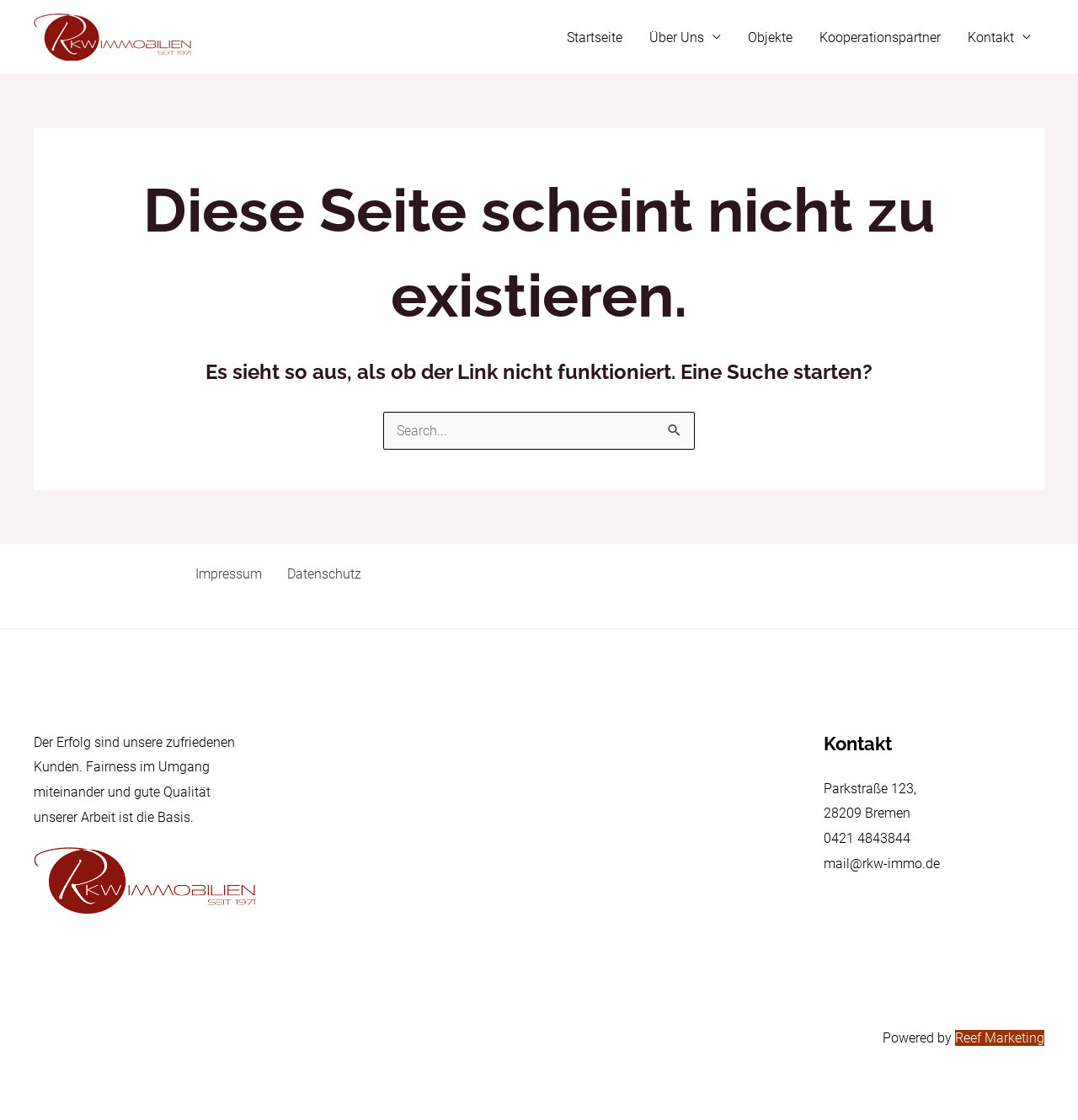Please determine the bounding box coordinates of the element's region to click for the following instruction: "Contact RKW-Immo".

[0.764, 0.697, 0.85, 0.711]